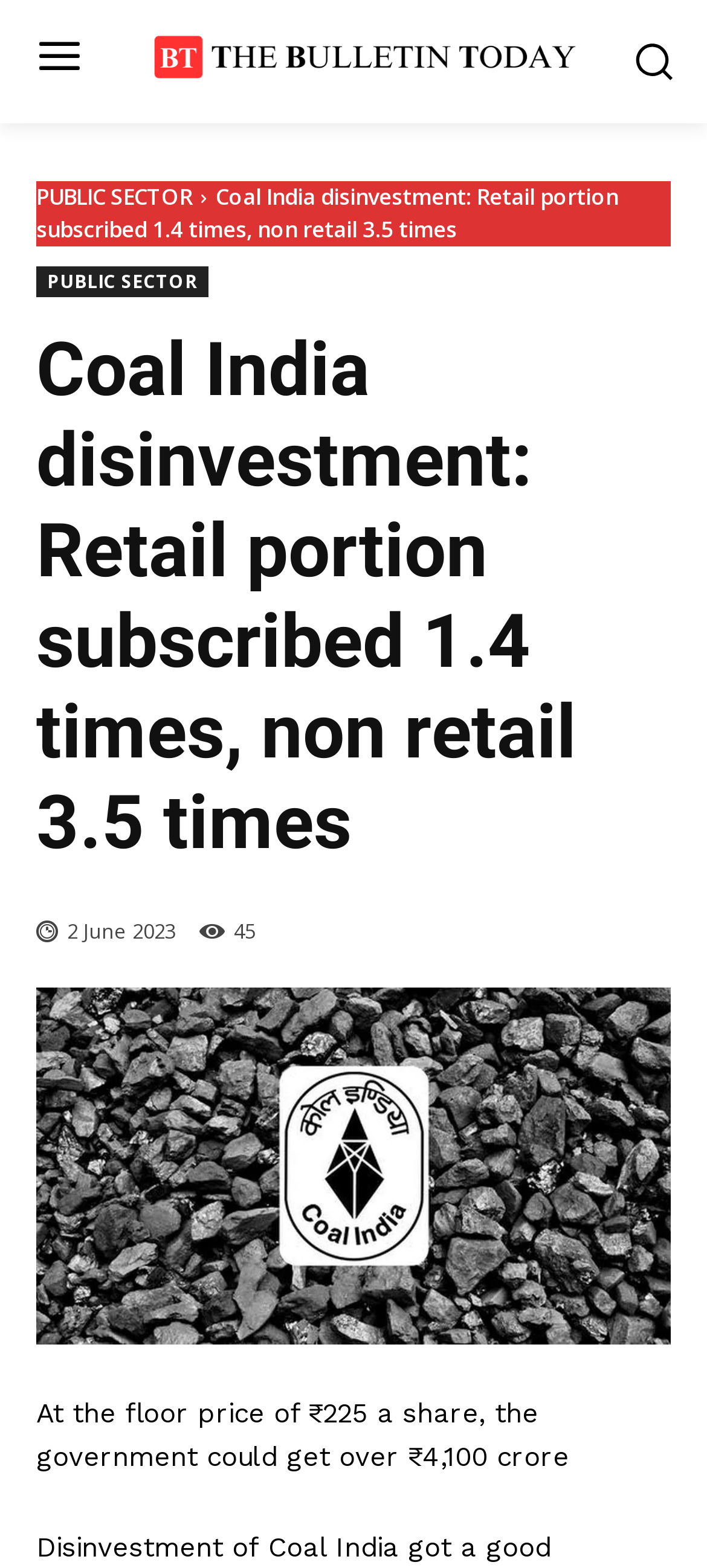Provide a single word or phrase answer to the question: 
What is the topic of the article?

Coal India disinvestment